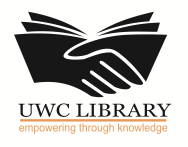Identify and describe all the elements present in the image.

The image features the logo of the UWC Library, prominently displaying an open book with a stylized hand beneath it, symbolizing the library's mission to foster knowledge and learning. The text "UWC LIBRARY" is boldly displayed above the emblem, while the tagline "empowering through knowledge" is elegantly crafted in a smaller font below, emphasizing the library's role in supporting education and research initiatives. This logo represents the commitment of the University of the Western Cape to provide resources and support for its academic community.